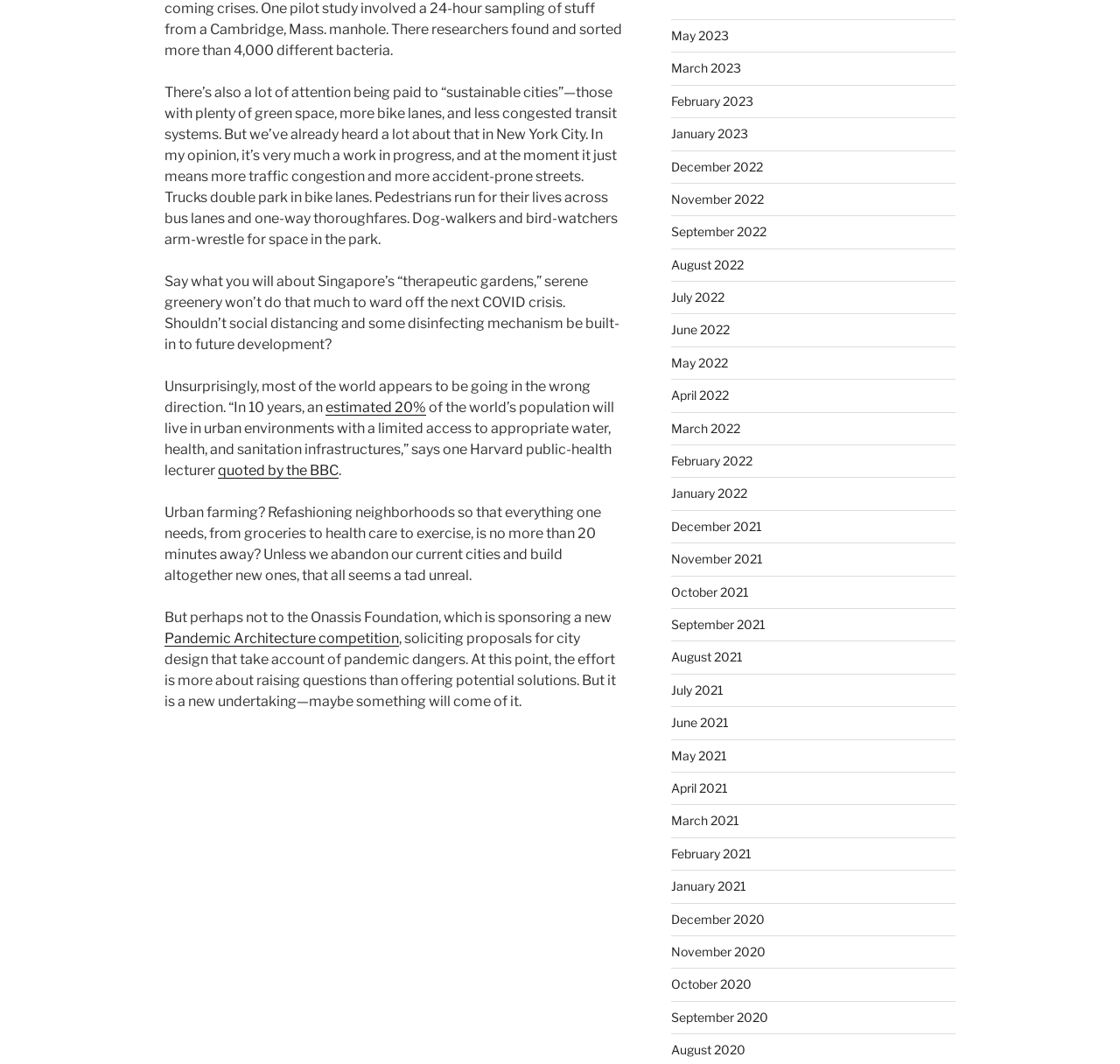Determine the bounding box coordinates of the clickable region to execute the instruction: "Read the article about Pandemic Architecture competition". The coordinates should be four float numbers between 0 and 1, denoted as [left, top, right, bottom].

[0.147, 0.592, 0.356, 0.607]